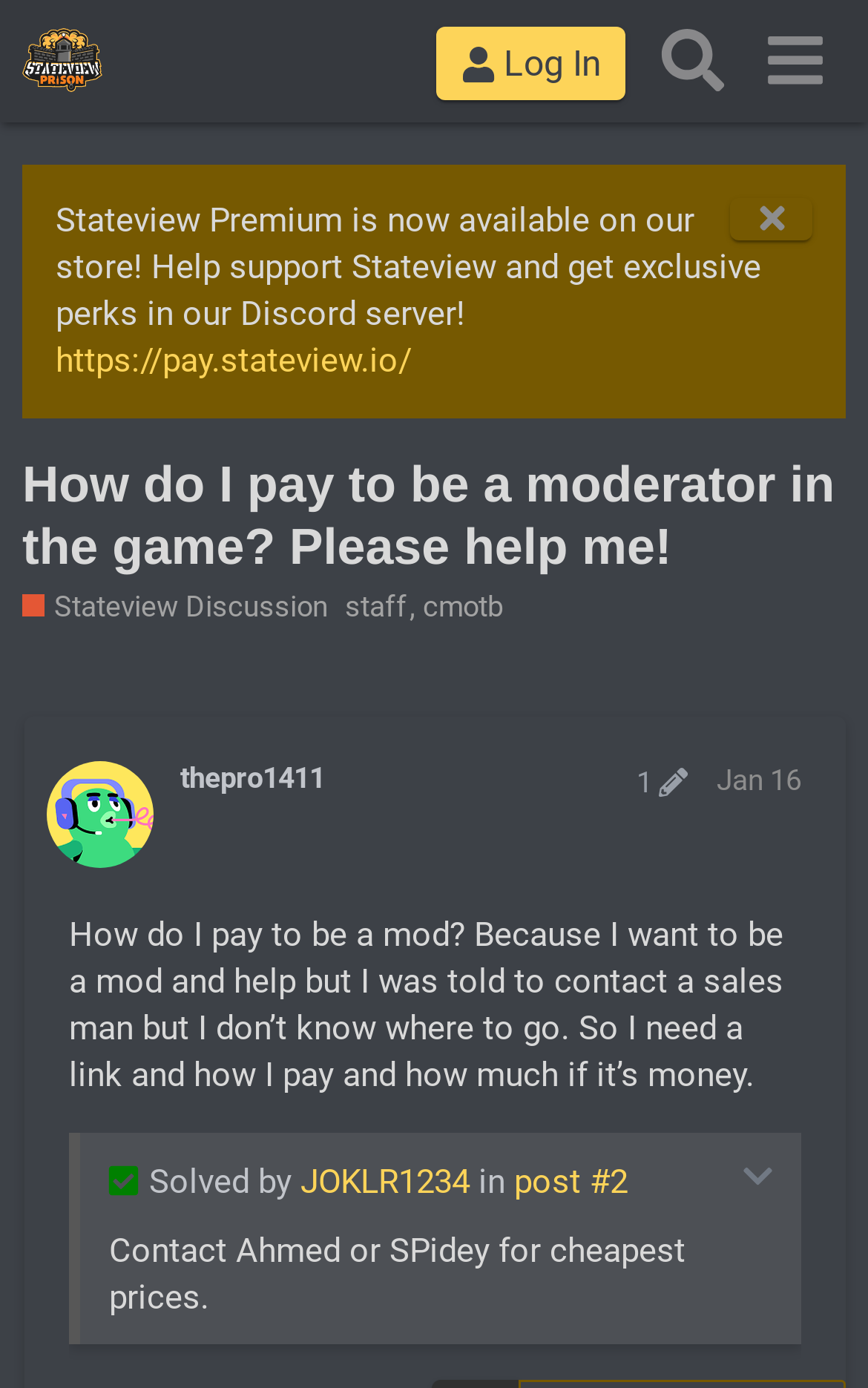Examine the screenshot and answer the question in as much detail as possible: What is the name of the forum?

I determined the answer by looking at the top-left corner of the webpage, where I found a link with the text 'Stateview Forums'. This suggests that the current webpage is part of a larger forum or discussion platform called Stateview Forums.